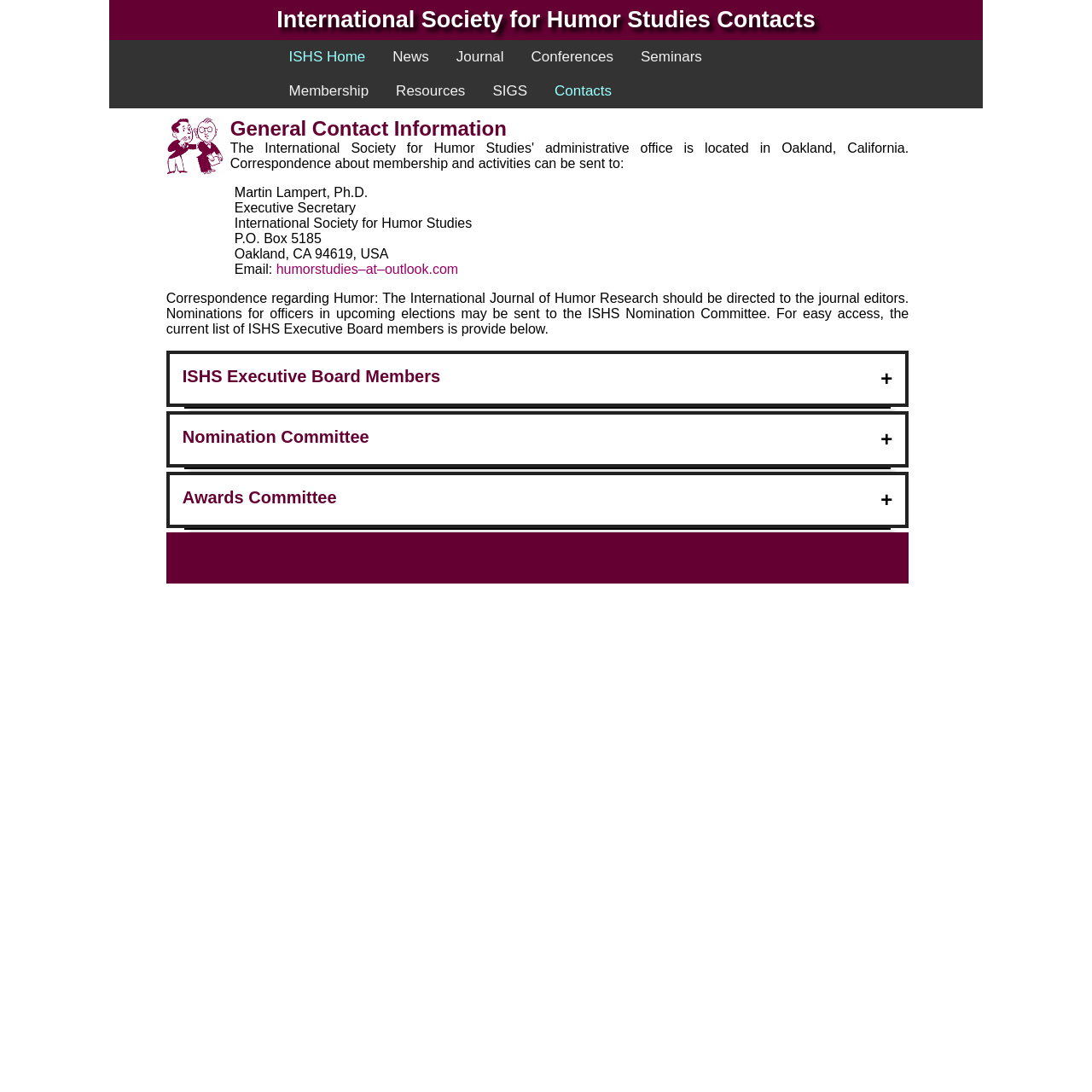Using the webpage screenshot and the element description ISHS Home, determine the bounding box coordinates. Specify the coordinates in the format (top-left x, top-left y, bottom-right x, bottom-right y) with values ranging from 0 to 1.

[0.252, 0.037, 0.347, 0.068]